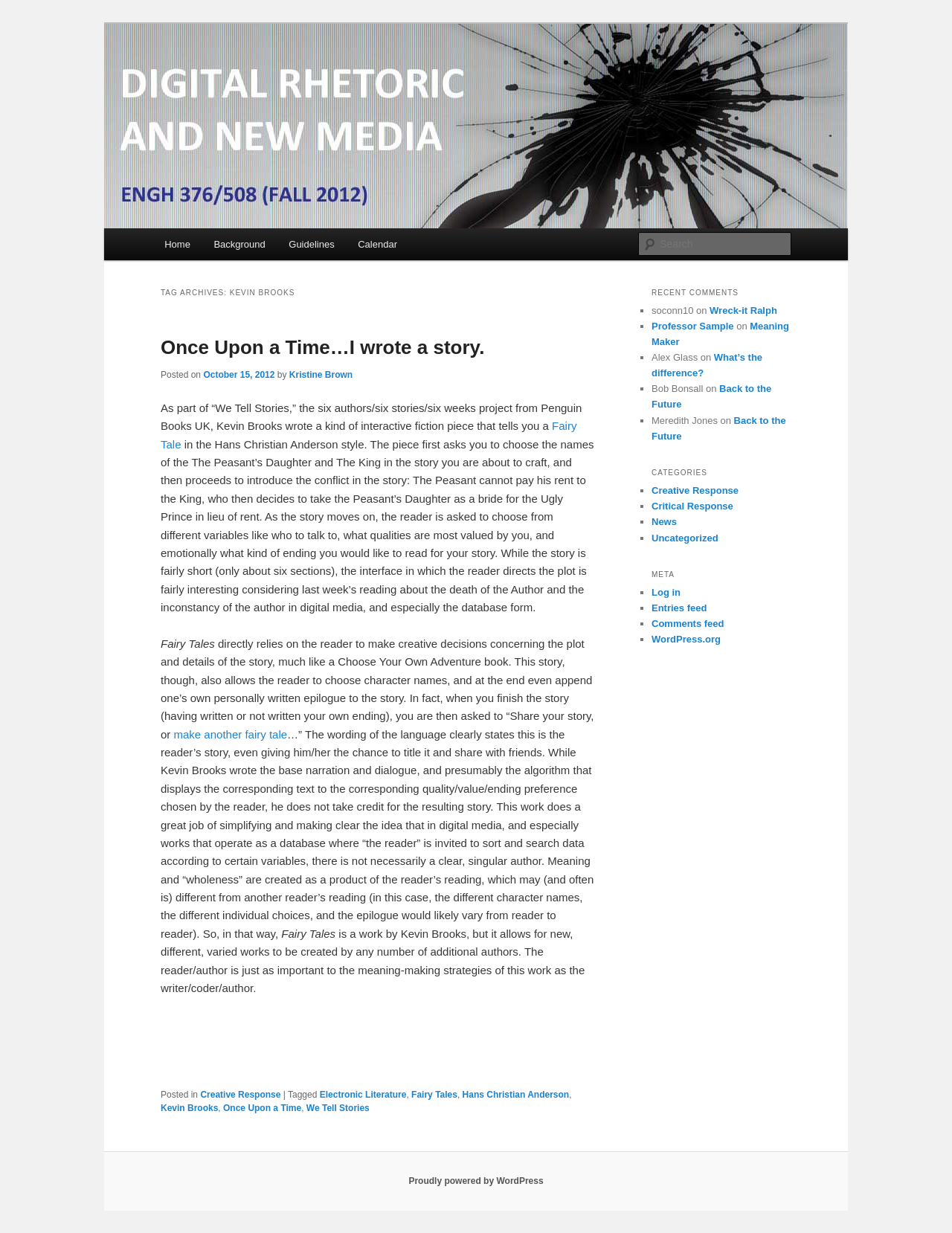What categories are listed on the webpage?
Look at the image and answer with only one word or phrase.

4